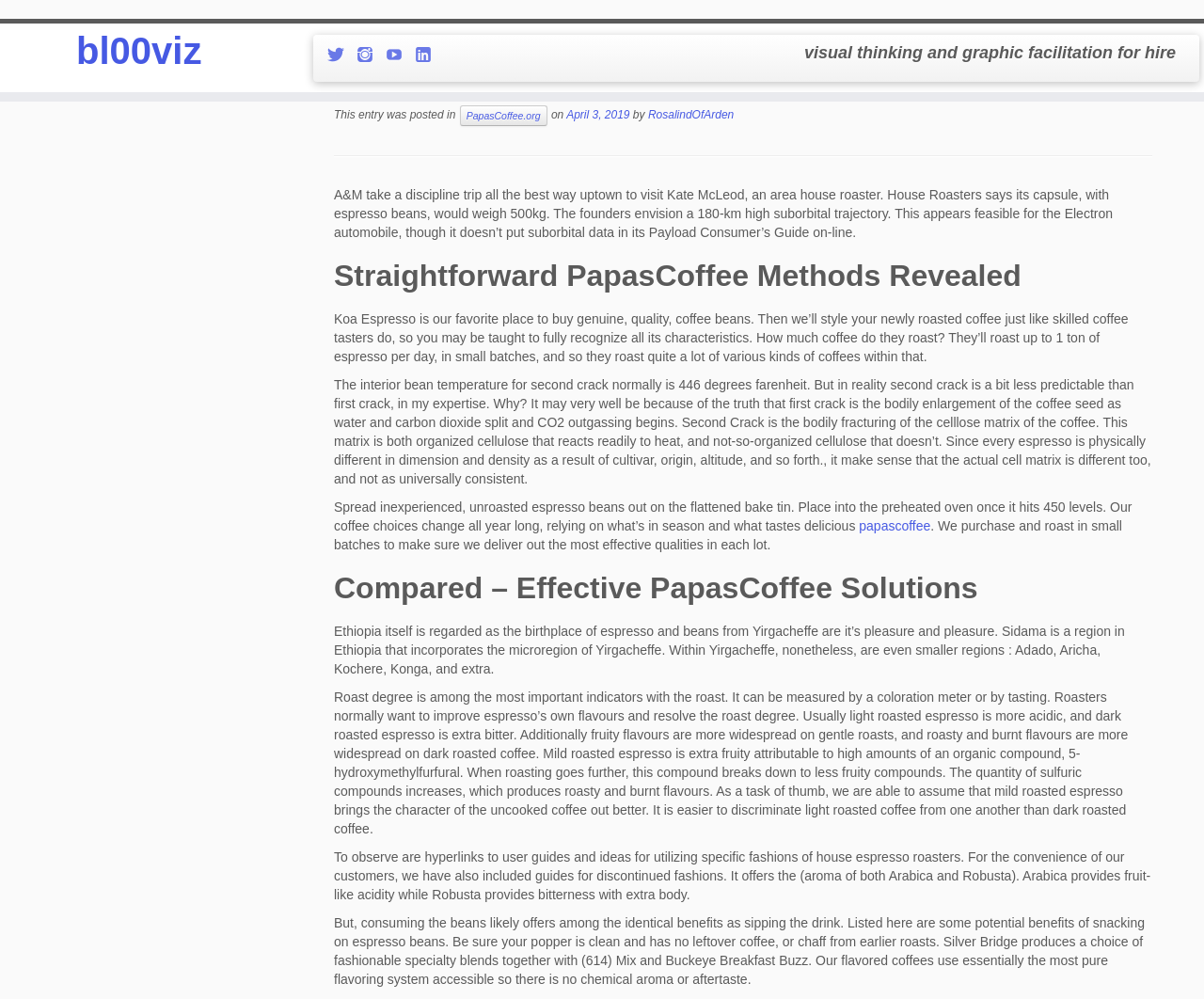Respond to the following question with a brief word or phrase:
What is the region in Ethiopia known for its coffee?

Sidama